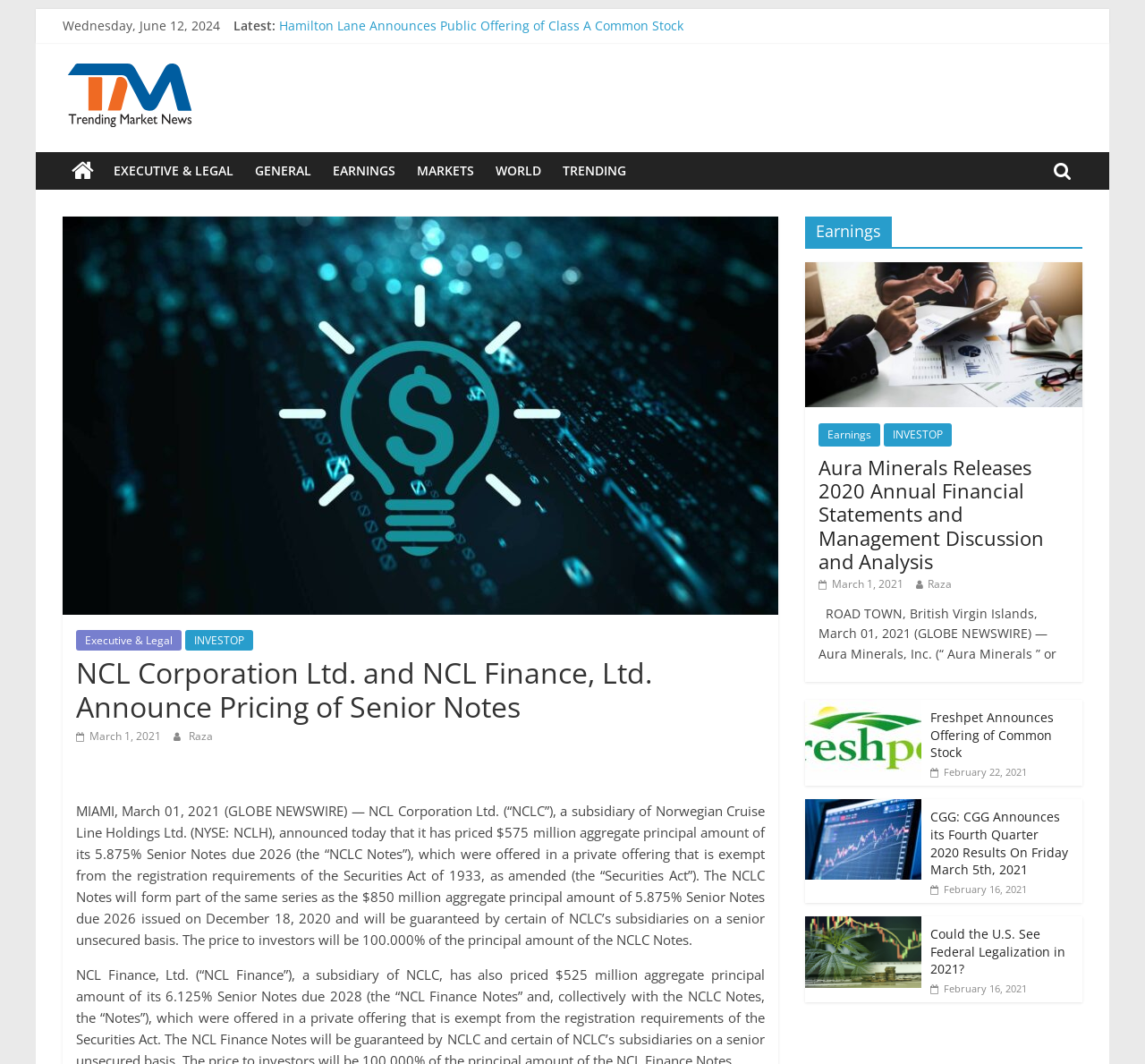Identify the bounding box coordinates for the region to click in order to carry out this instruction: "View 'Aura Minerals Releases 2020 Annual Financial Statements and Management Discussion and Analysis'". Provide the coordinates using four float numbers between 0 and 1, formatted as [left, top, right, bottom].

[0.703, 0.247, 0.945, 0.263]